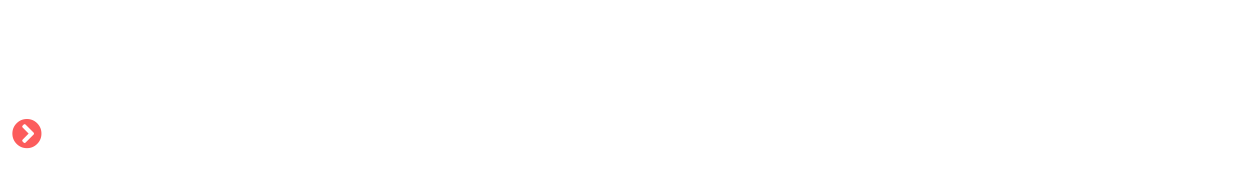What is the shape of the arrow?
Refer to the screenshot and respond with a concise word or phrase.

Rounded